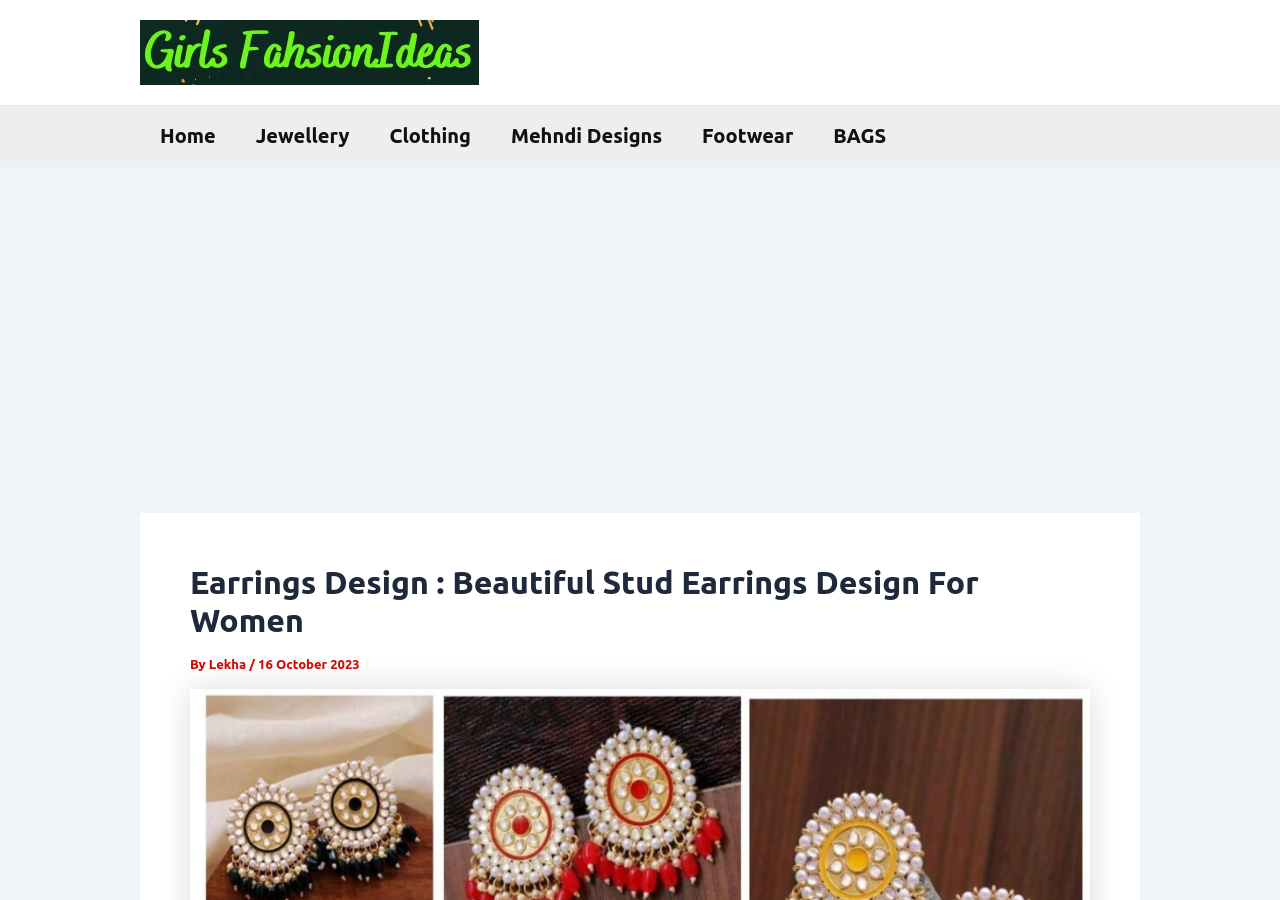Determine the bounding box coordinates of the clickable region to carry out the instruction: "Read article by Lekha".

[0.163, 0.73, 0.195, 0.745]